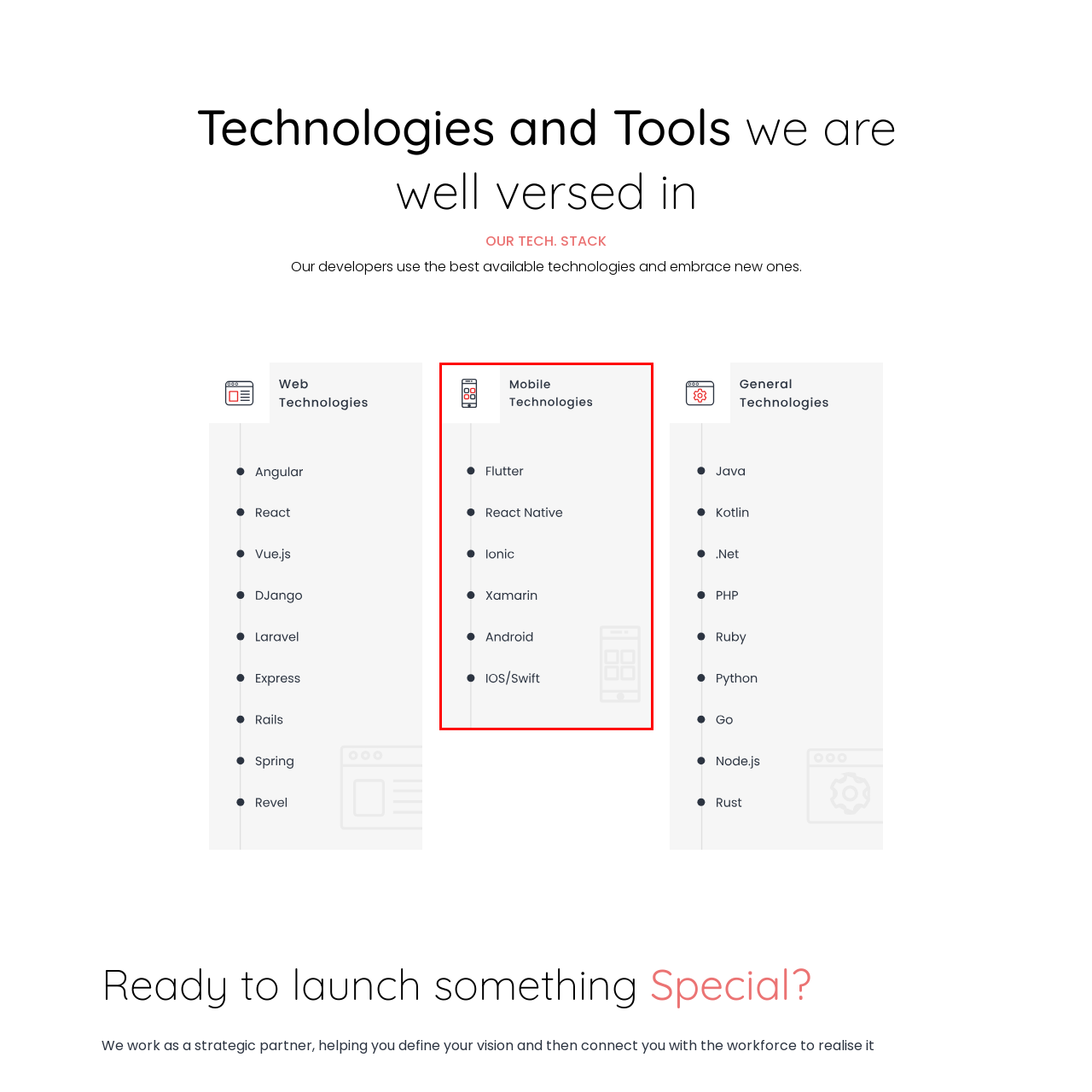Analyze the picture enclosed by the red bounding box and provide a single-word or phrase answer to this question:
How many platforms are supported for native app development?

2